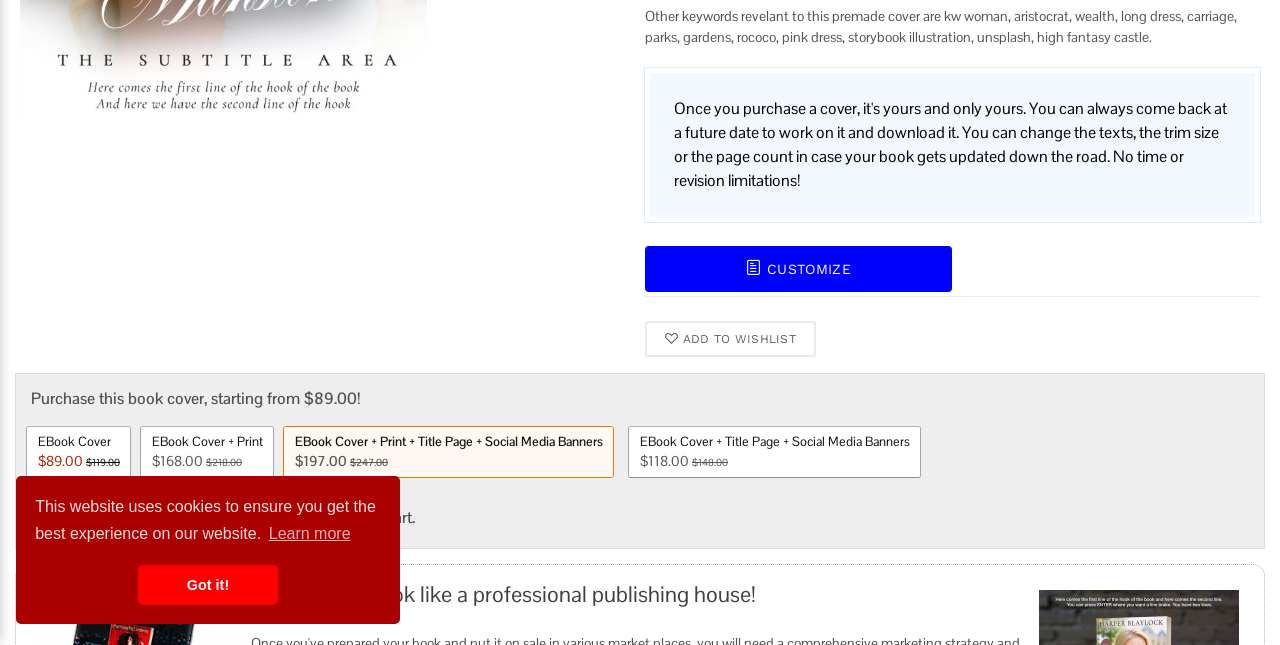Determine the bounding box for the UI element as described: "Action & Adventure". The coordinates should be represented as four float numbers between 0 and 1, formatted as [left, top, right, bottom].

[0.0, 0.02, 0.336, 0.108]